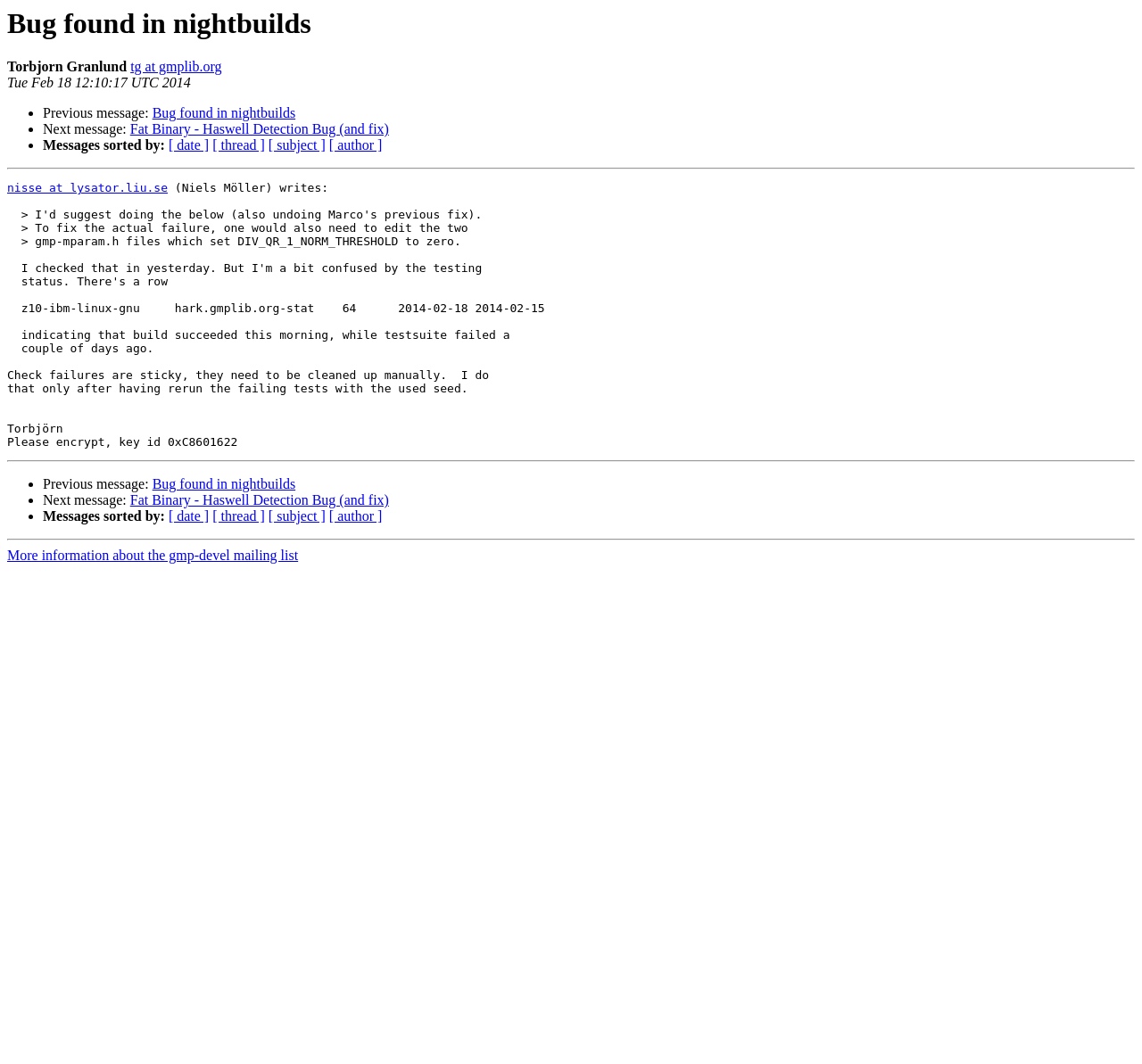Can you find the bounding box coordinates for the UI element given this description: "[ date ]"? Provide the coordinates as four float numbers between 0 and 1: [left, top, right, bottom].

[0.148, 0.478, 0.183, 0.492]